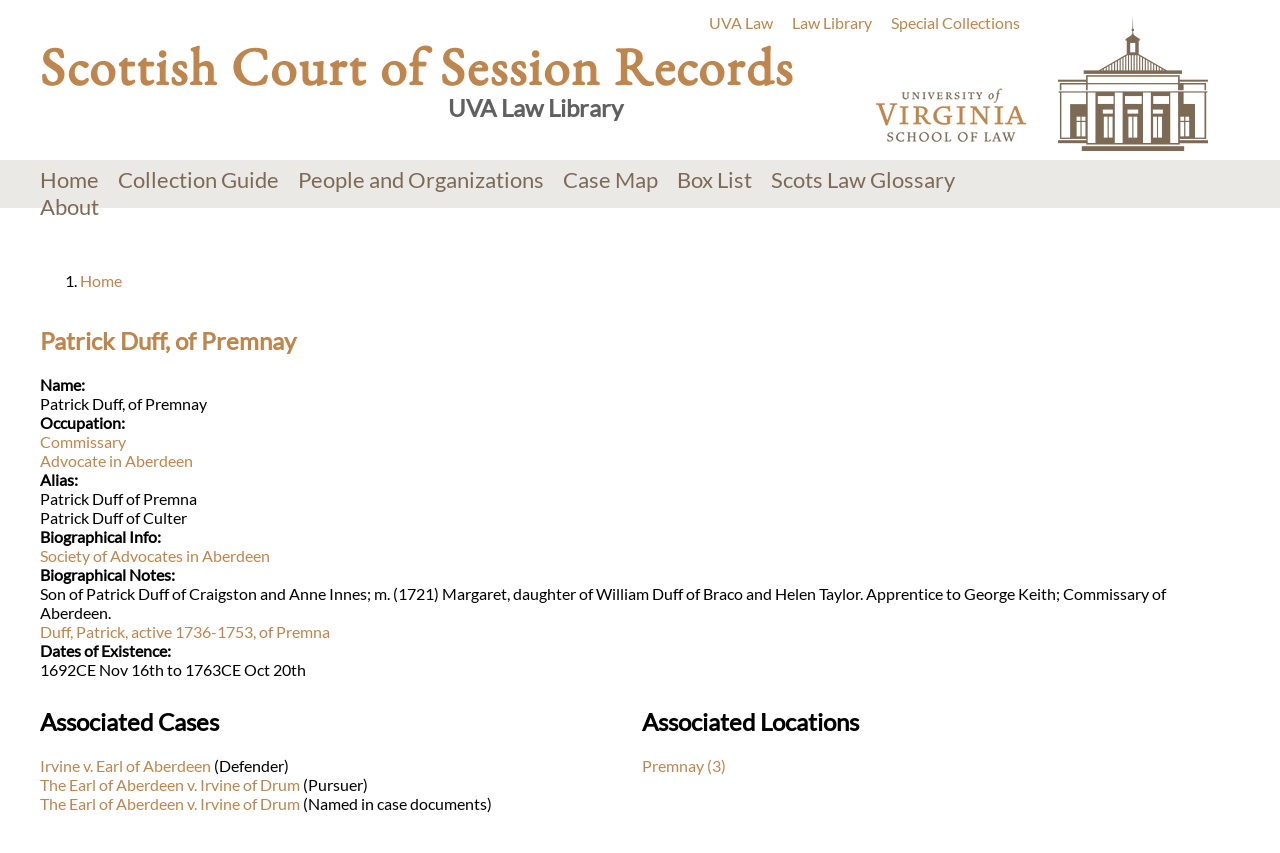Find the bounding box coordinates of the element you need to click on to perform this action: 'Read about 'Patrick Duff, of Premnay''. The coordinates should be represented by four float values between 0 and 1, in the format [left, top, right, bottom].

[0.031, 0.382, 0.231, 0.416]